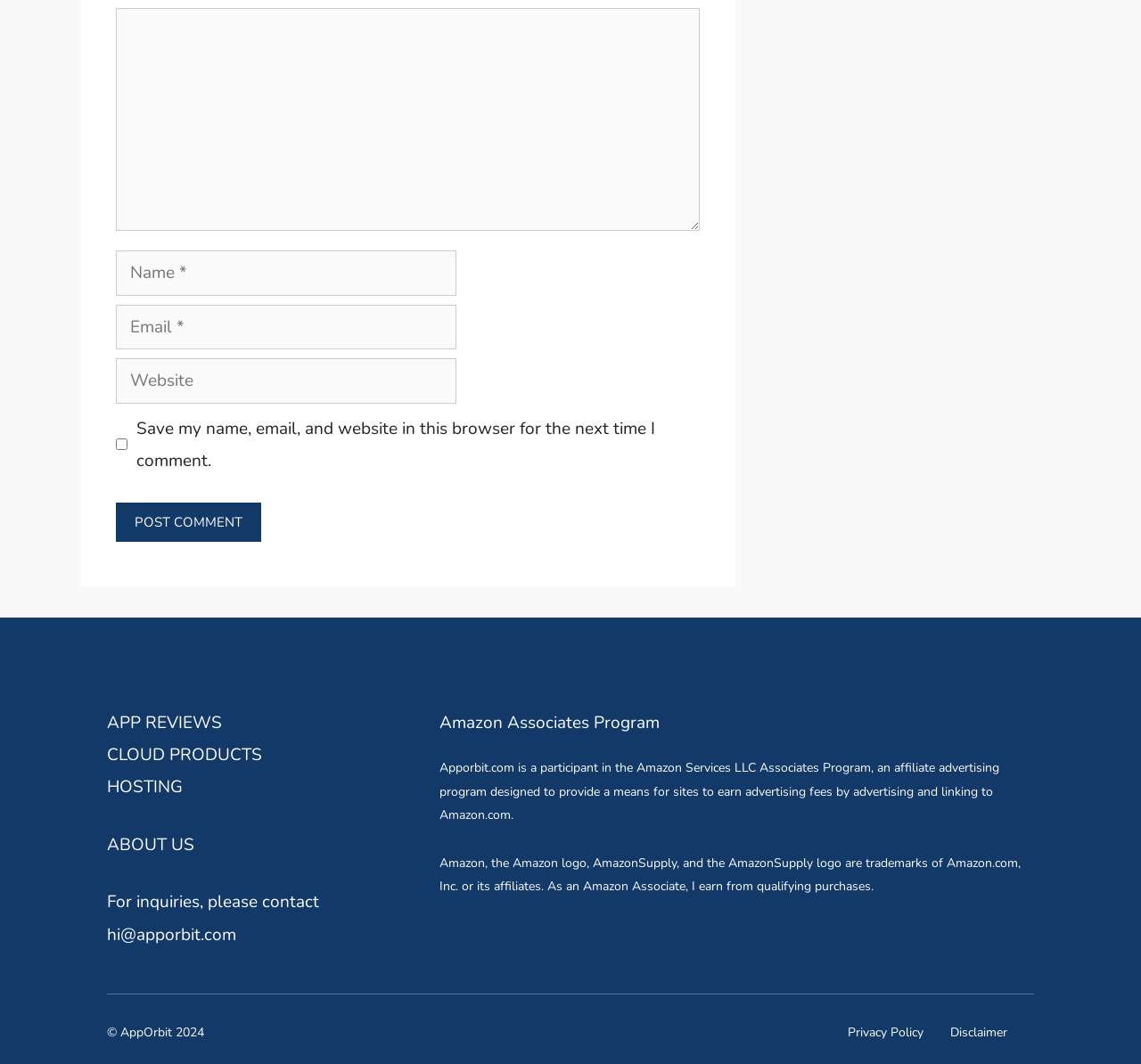Find the bounding box coordinates for the area you need to click to carry out the instruction: "Enter a comment". The coordinates should be four float numbers between 0 and 1, indicated as [left, top, right, bottom].

[0.102, 0.008, 0.613, 0.217]